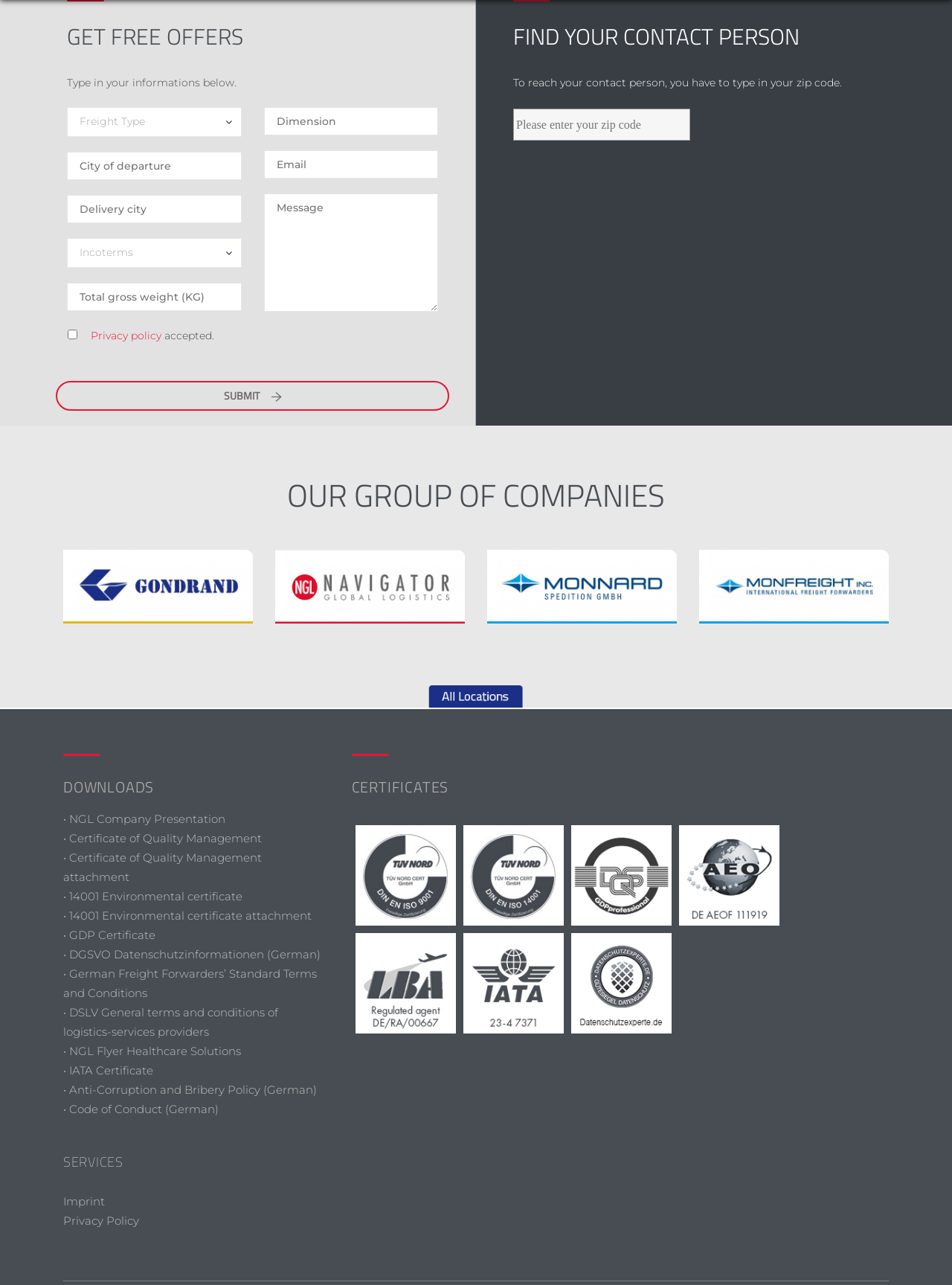Based on the description "name="departure_city" placeholder="City of departure"", find the bounding box of the specified UI element.

[0.07, 0.118, 0.254, 0.14]